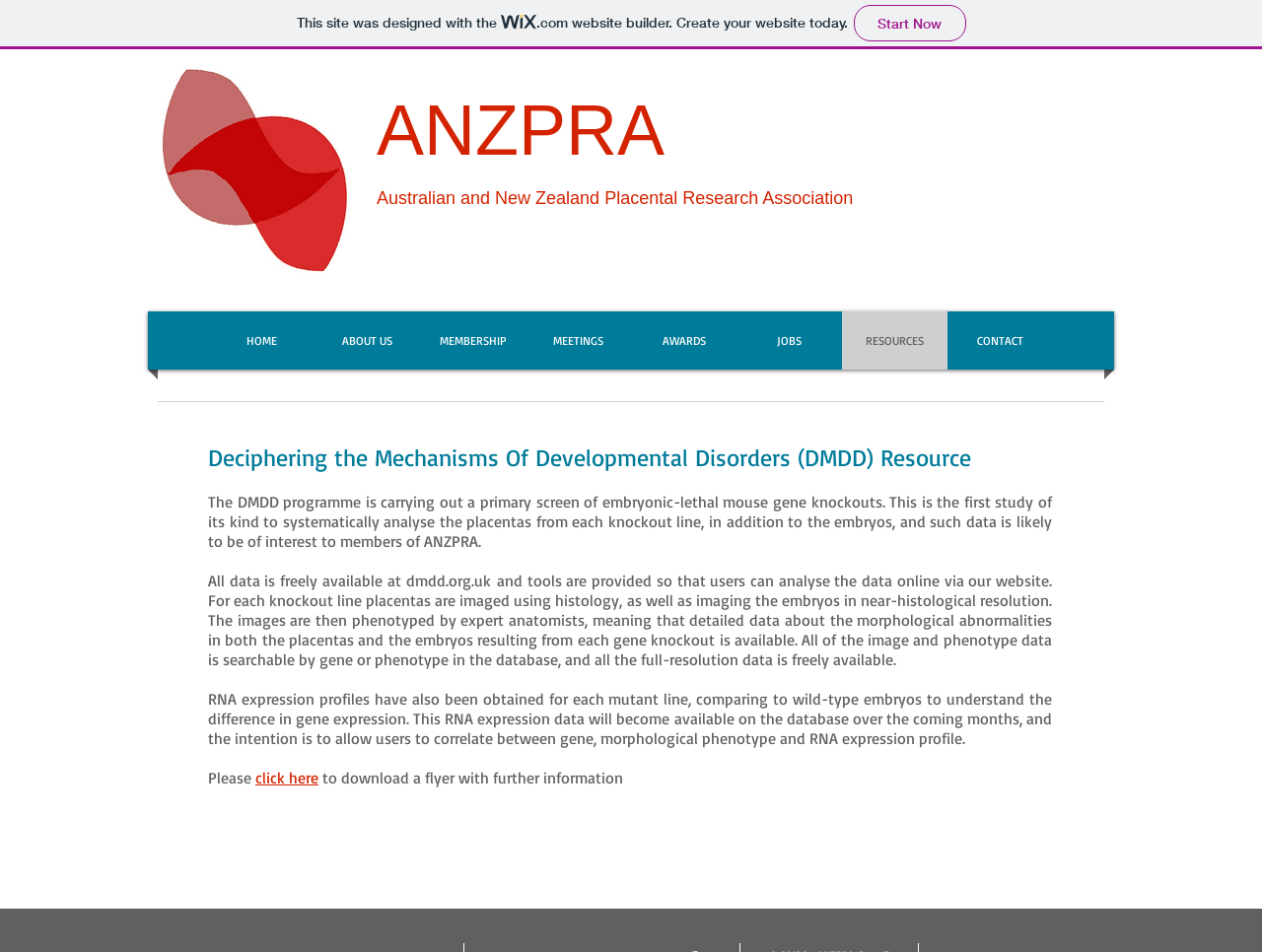Please provide a one-word or phrase answer to the question: 
What can users do with the data on the website?

Analyse the data online